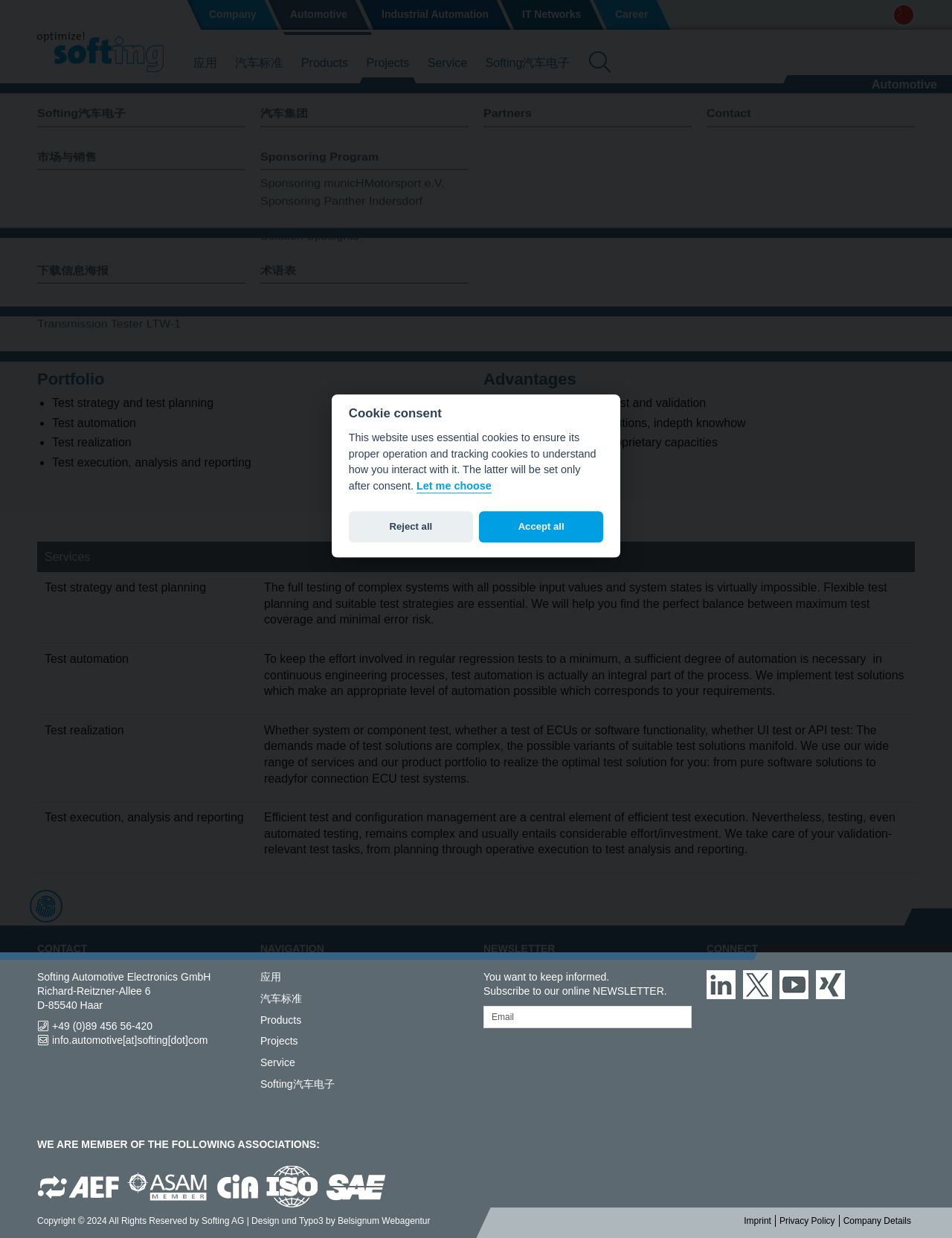Please locate the bounding box coordinates for the element that should be clicked to achieve the following instruction: "Click on the 'Company' link". Ensure the coordinates are given as four float numbers between 0 and 1, i.e., [left, top, right, bottom].

[0.204, 0.0, 0.285, 0.024]